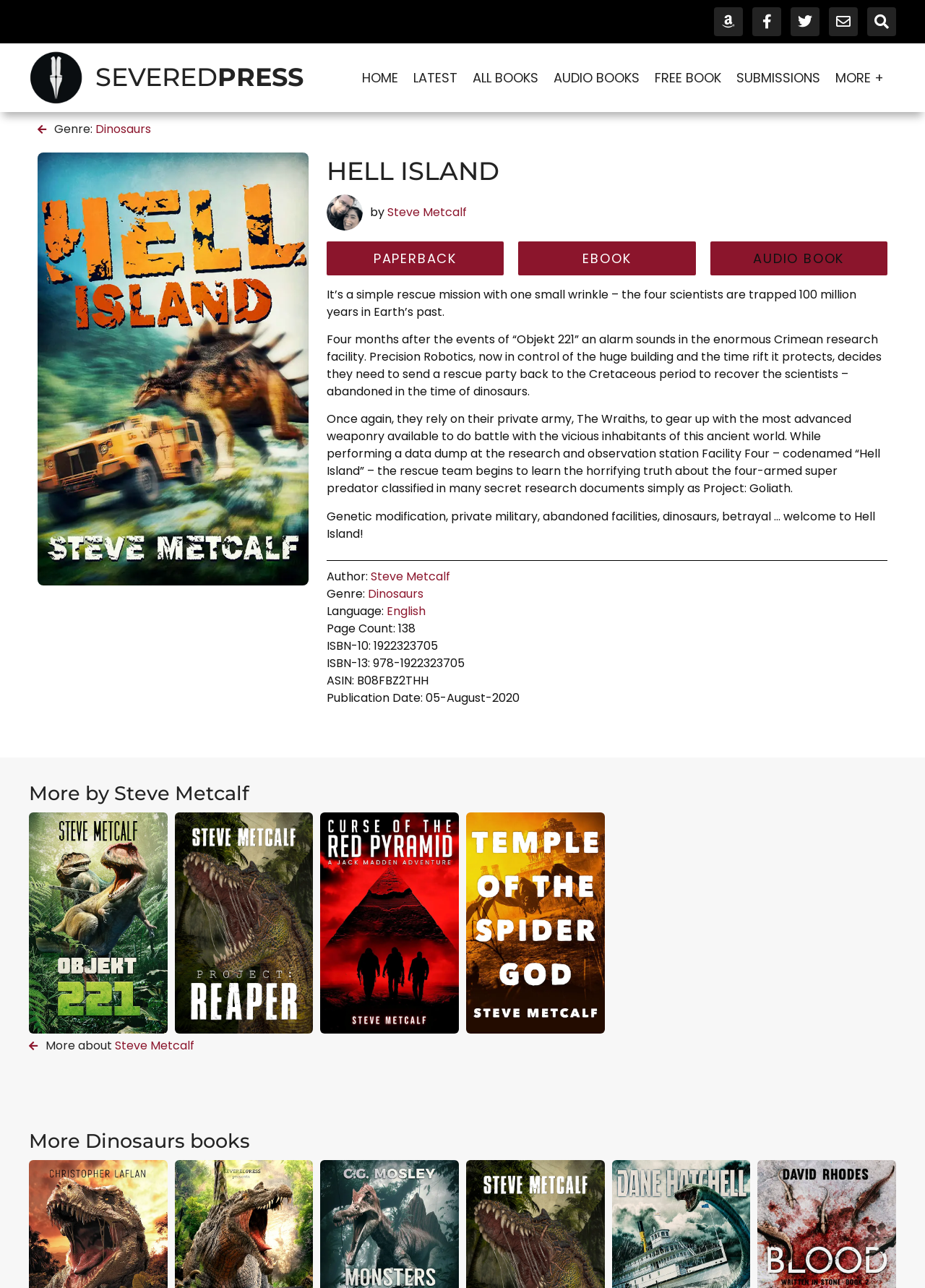Find the bounding box coordinates for the area that should be clicked to accomplish the instruction: "View book details of HELL ISLAND".

[0.353, 0.118, 0.959, 0.148]